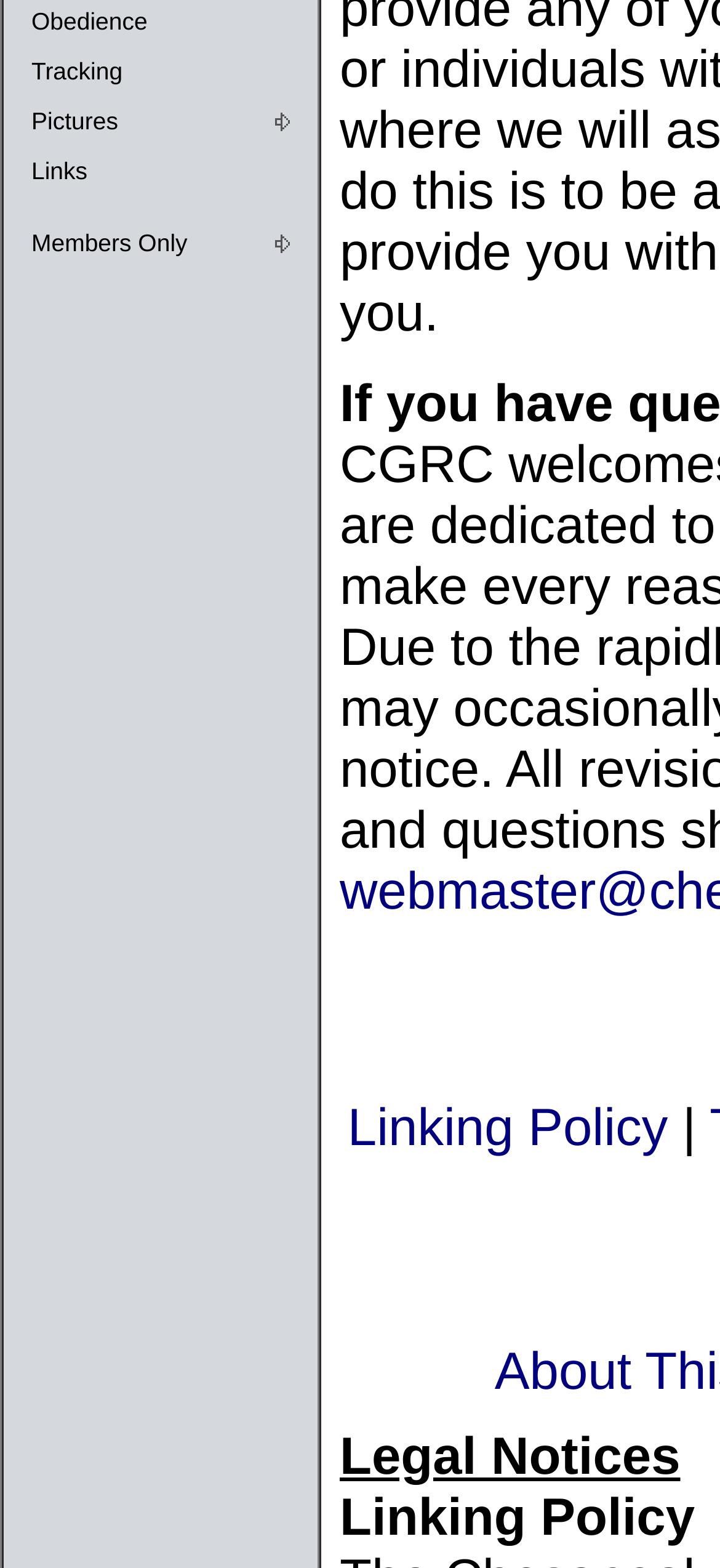Using the description "Tracking", predict the bounding box of the relevant HTML element.

[0.005, 0.029, 0.441, 0.061]